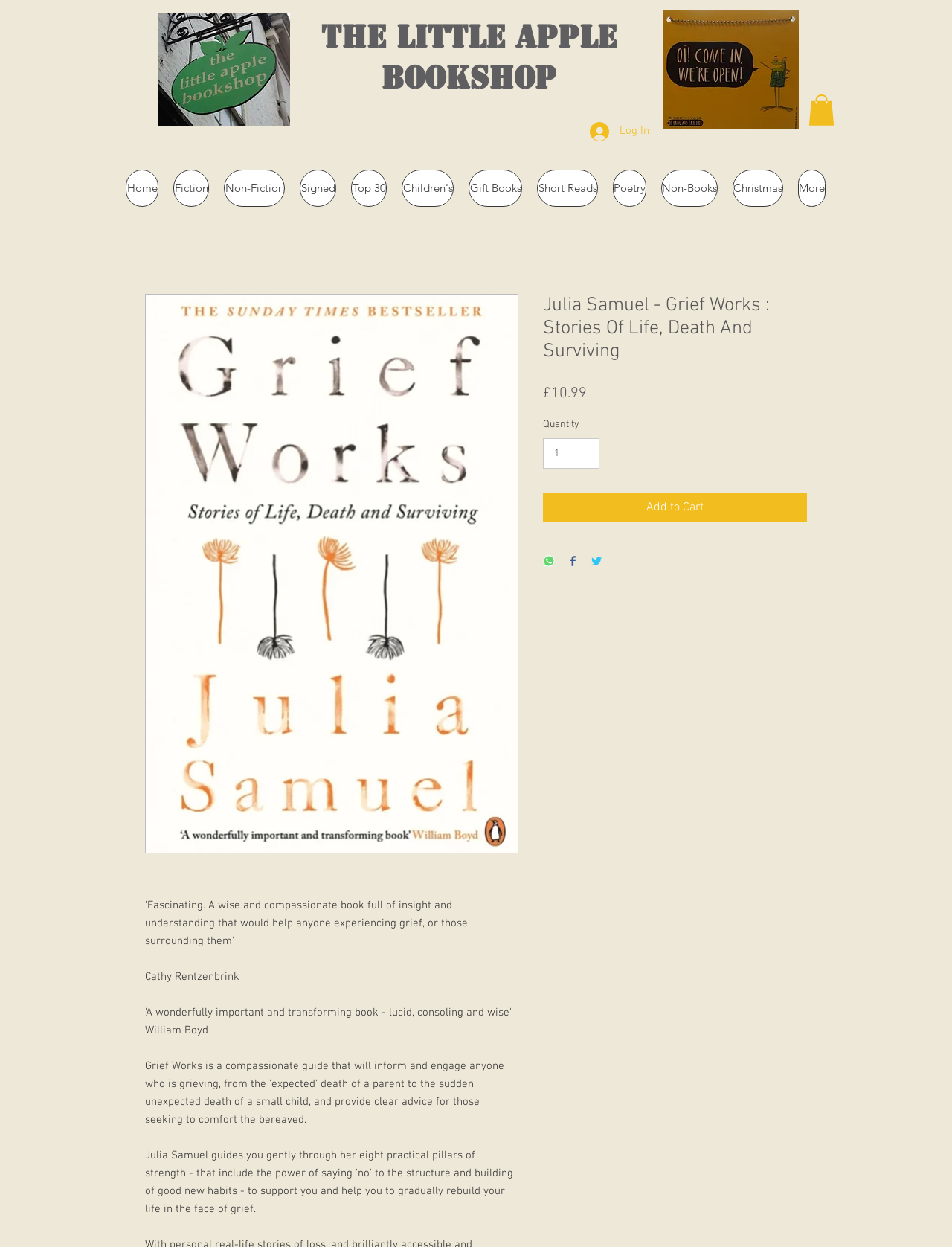From the webpage screenshot, identify the region described by Add to Cart. Provide the bounding box coordinates as (top-left x, top-left y, bottom-right x, bottom-right y), with each value being a floating point number between 0 and 1.

[0.57, 0.395, 0.848, 0.419]